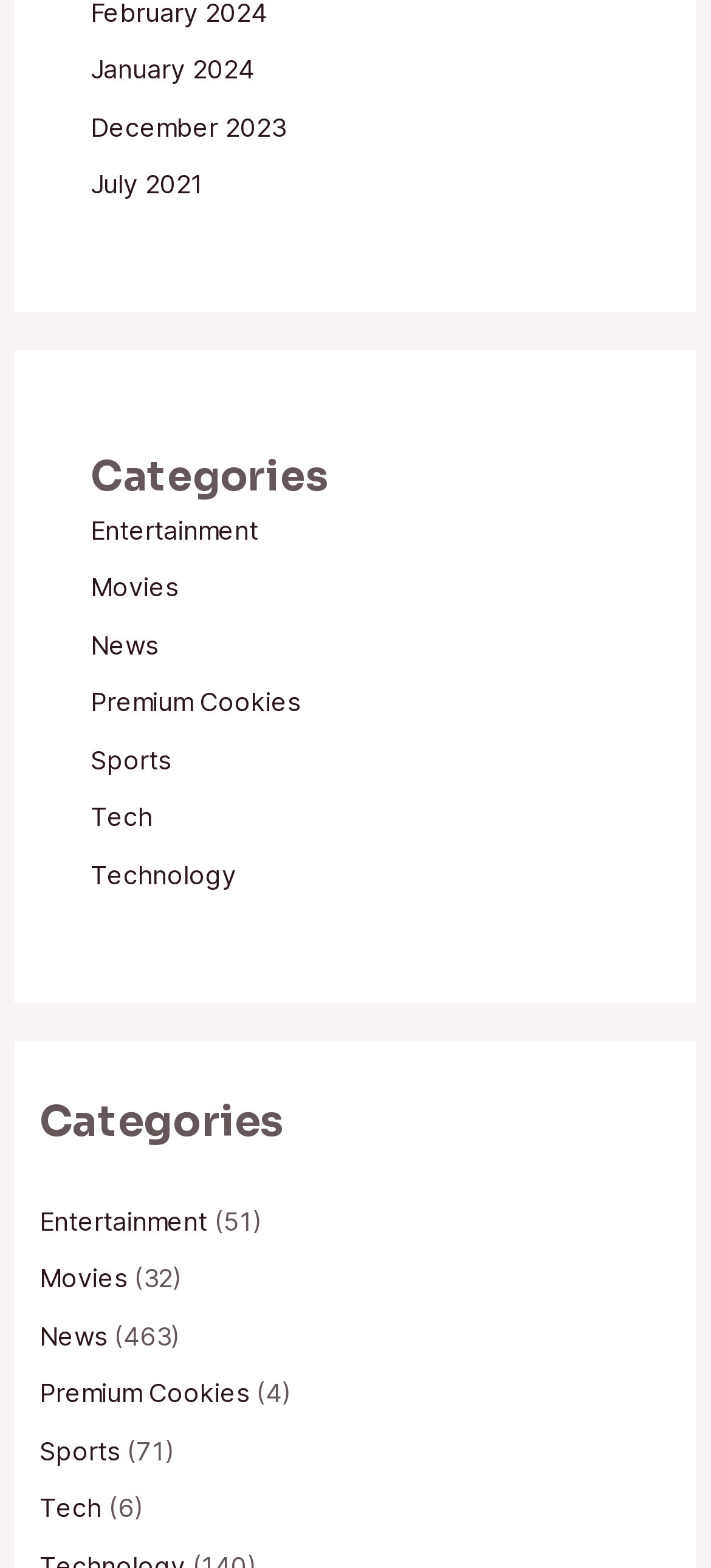Respond to the question below with a concise word or phrase:
What are the categories listed on the webpage?

Entertainment, Movies, News, etc.